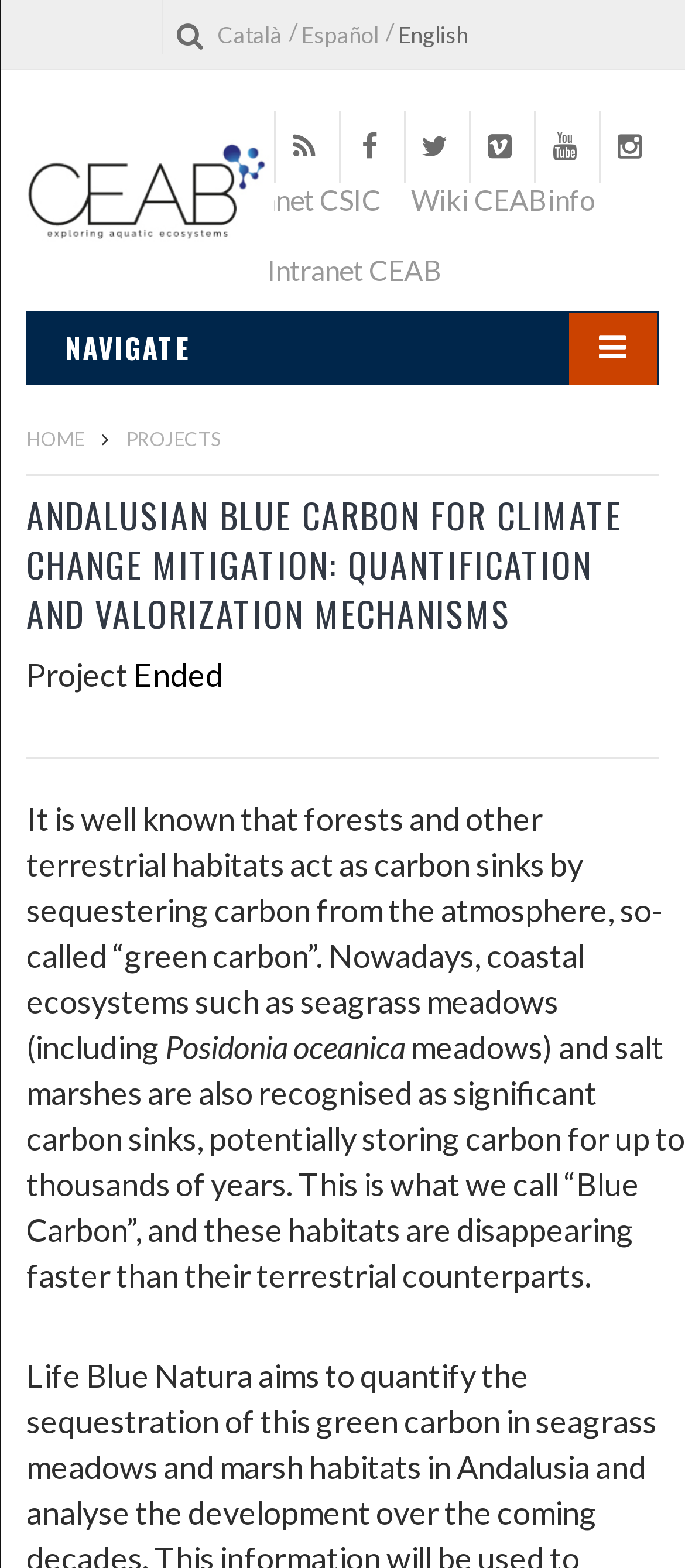Please identify the bounding box coordinates of where to click in order to follow the instruction: "Check Contact information".

[0.131, 0.117, 0.274, 0.138]